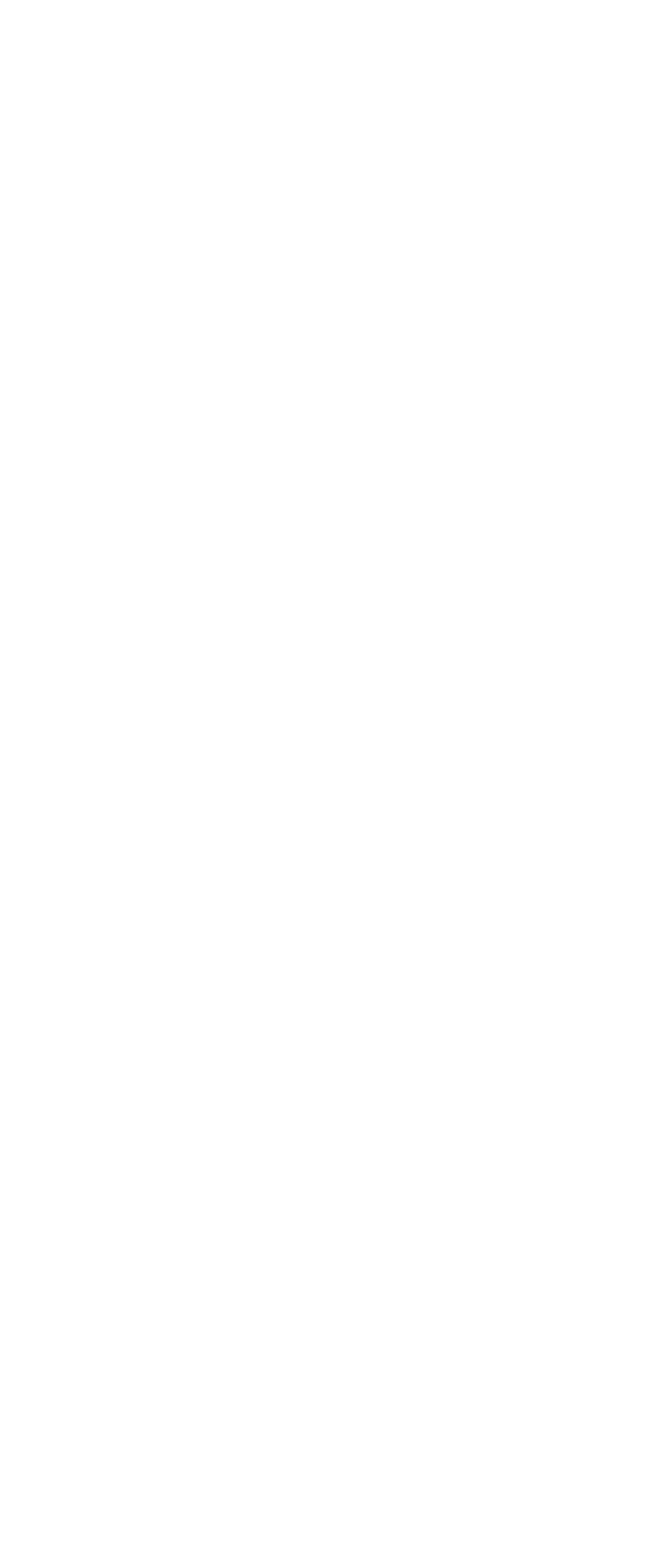Identify the bounding box coordinates for the element that needs to be clicked to fulfill this instruction: "Visit the Movies page". Provide the coordinates in the format of four float numbers between 0 and 1: [left, top, right, bottom].

[0.525, 0.061, 0.68, 0.084]